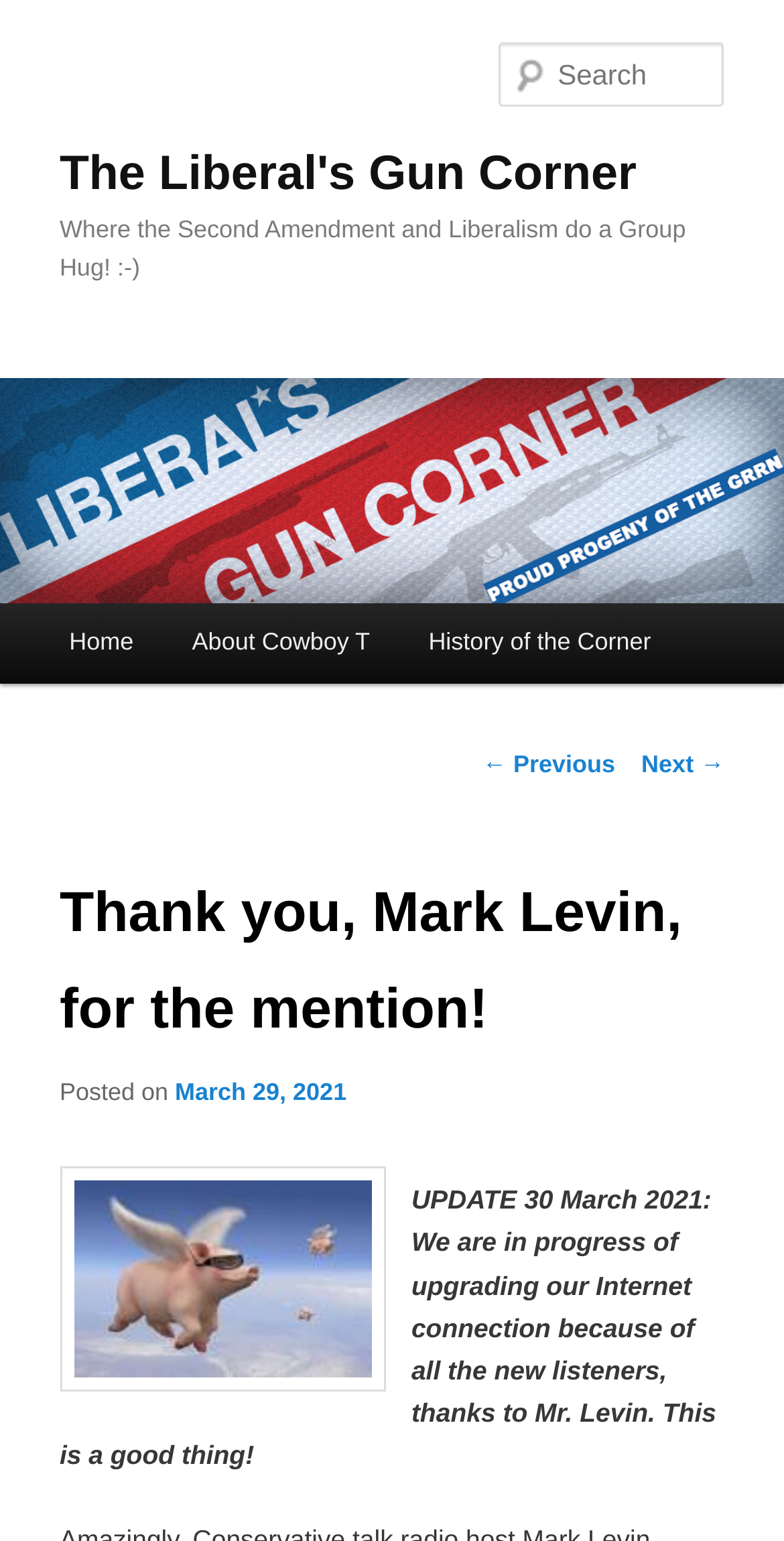What is the website upgrading due to?
Using the image, elaborate on the answer with as much detail as possible.

I found the reason for the website's upgrade by looking at the StaticText element with the text 'UPDATE 30 March 2021: We are in progress of upgrading our Internet connection because of all the new listeners, thanks to Mr. Levin.' which explicitly mentions the reason for the upgrade.